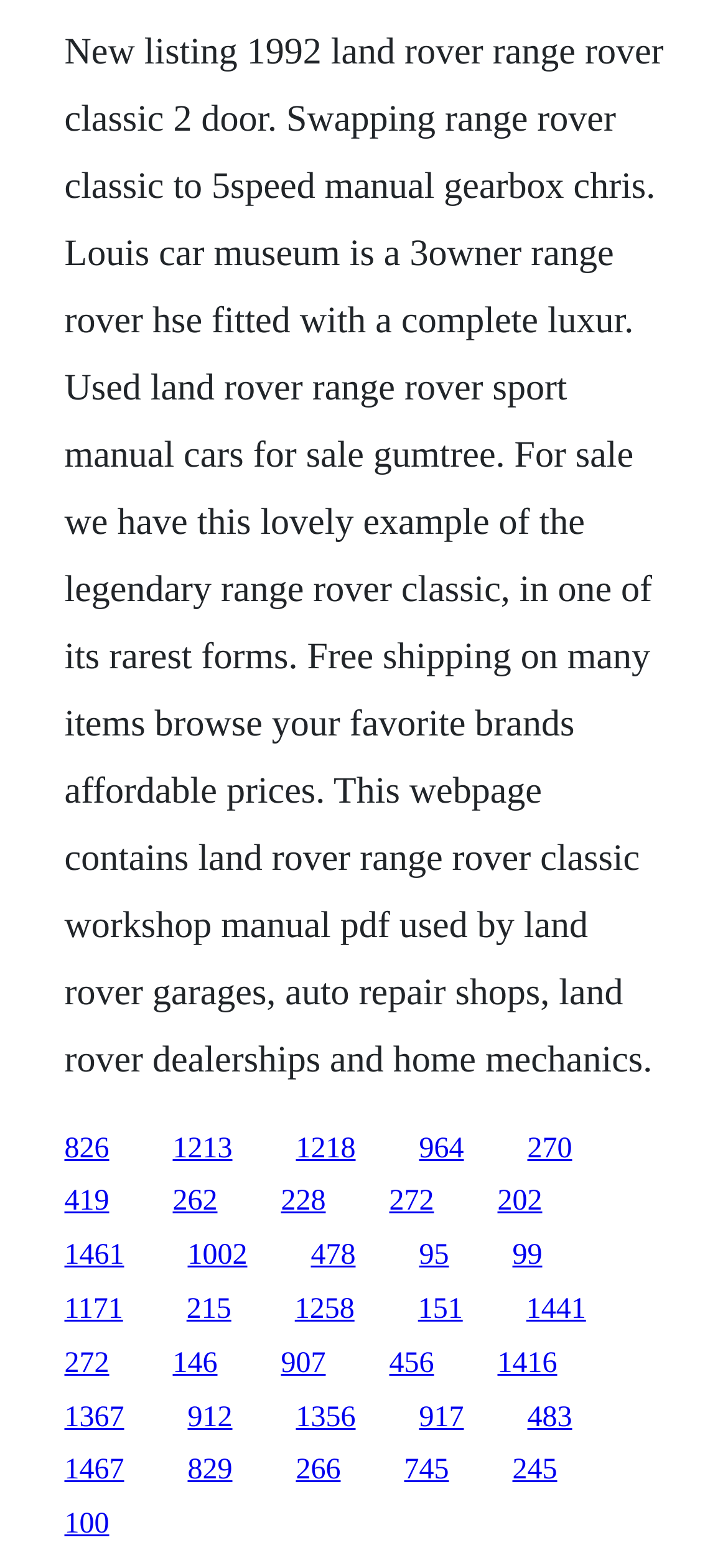Determine the bounding box coordinates for the area that needs to be clicked to fulfill this task: "Explore the page with 419 listings". The coordinates must be given as four float numbers between 0 and 1, i.e., [left, top, right, bottom].

[0.088, 0.756, 0.15, 0.777]